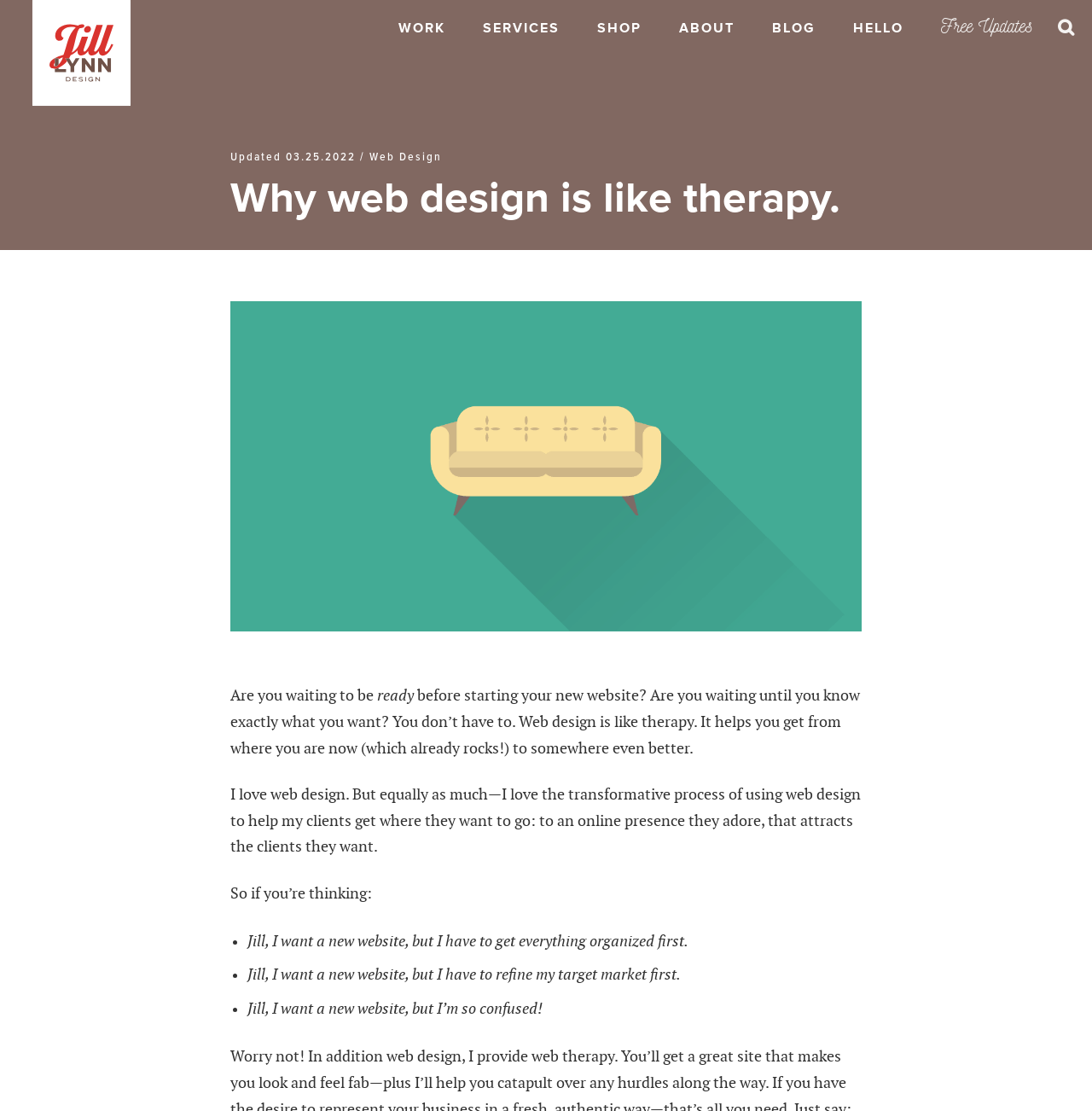Determine the bounding box coordinates of the clickable area required to perform the following instruction: "Get free updates". The coordinates should be represented as four float numbers between 0 and 1: [left, top, right, bottom].

[0.846, 0.015, 0.961, 0.032]